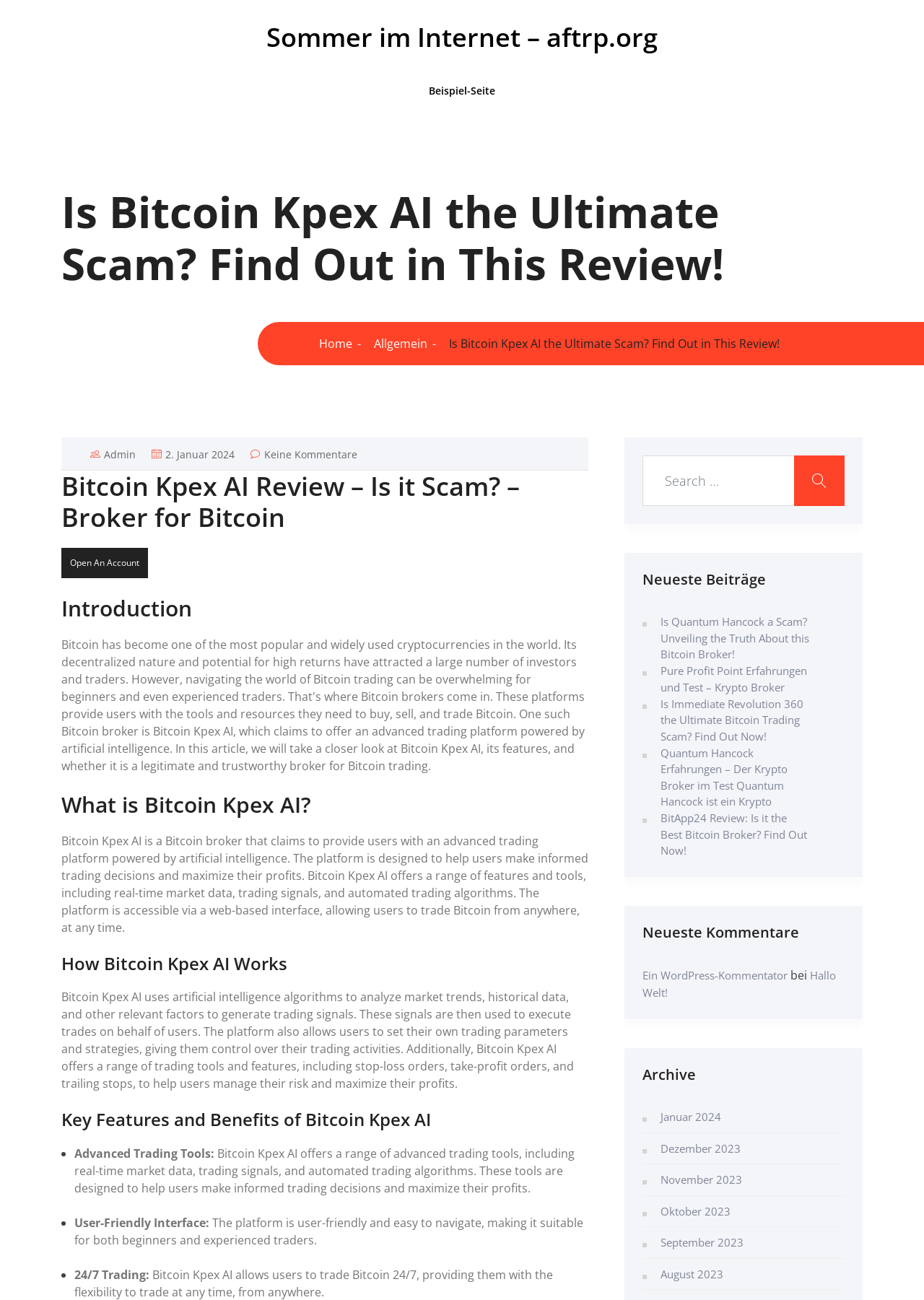Locate the bounding box of the UI element defined by this description: "Go to Top". The coordinates should be given as four float numbers between 0 and 1, formatted as [left, top, right, bottom].

None